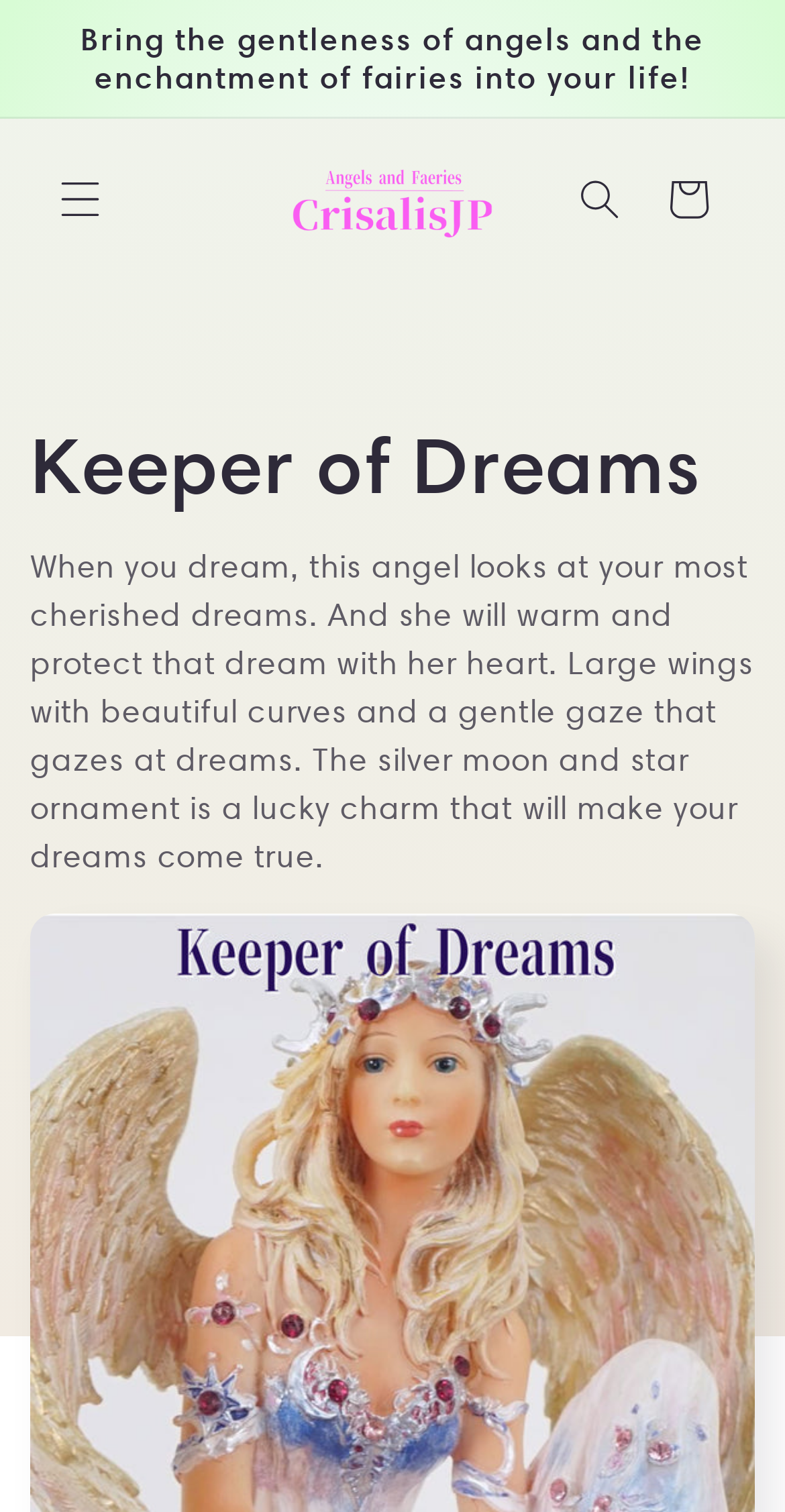What is the theme of the collection?
Based on the screenshot, answer the question with a single word or phrase.

Angels and fairies